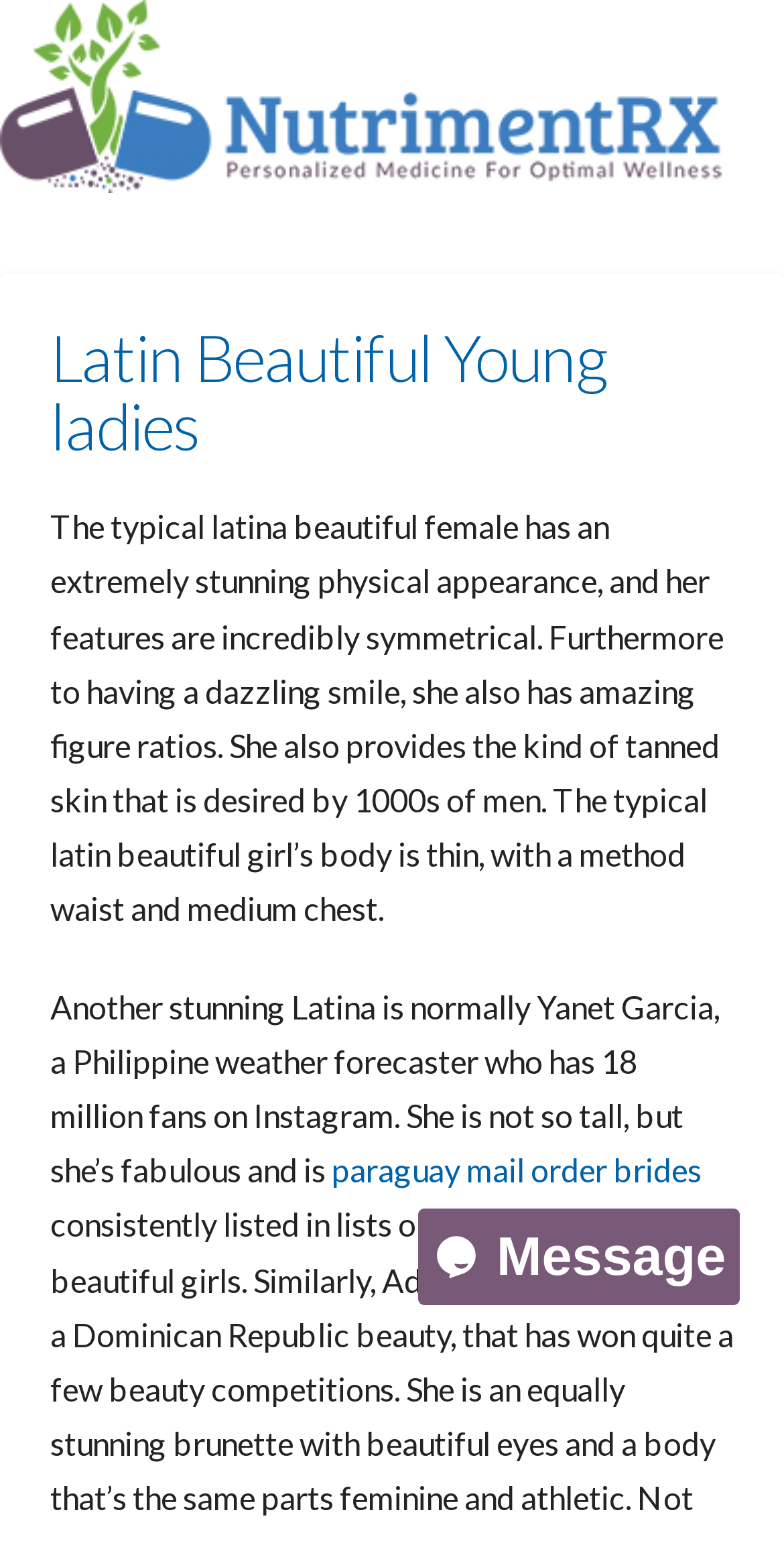Refer to the image and answer the question with as much detail as possible: What is the typical Latina's physical appearance?

According to the webpage, the typical Latina beautiful female has an extremely stunning physical appearance, and her features are incredibly symmetrical.